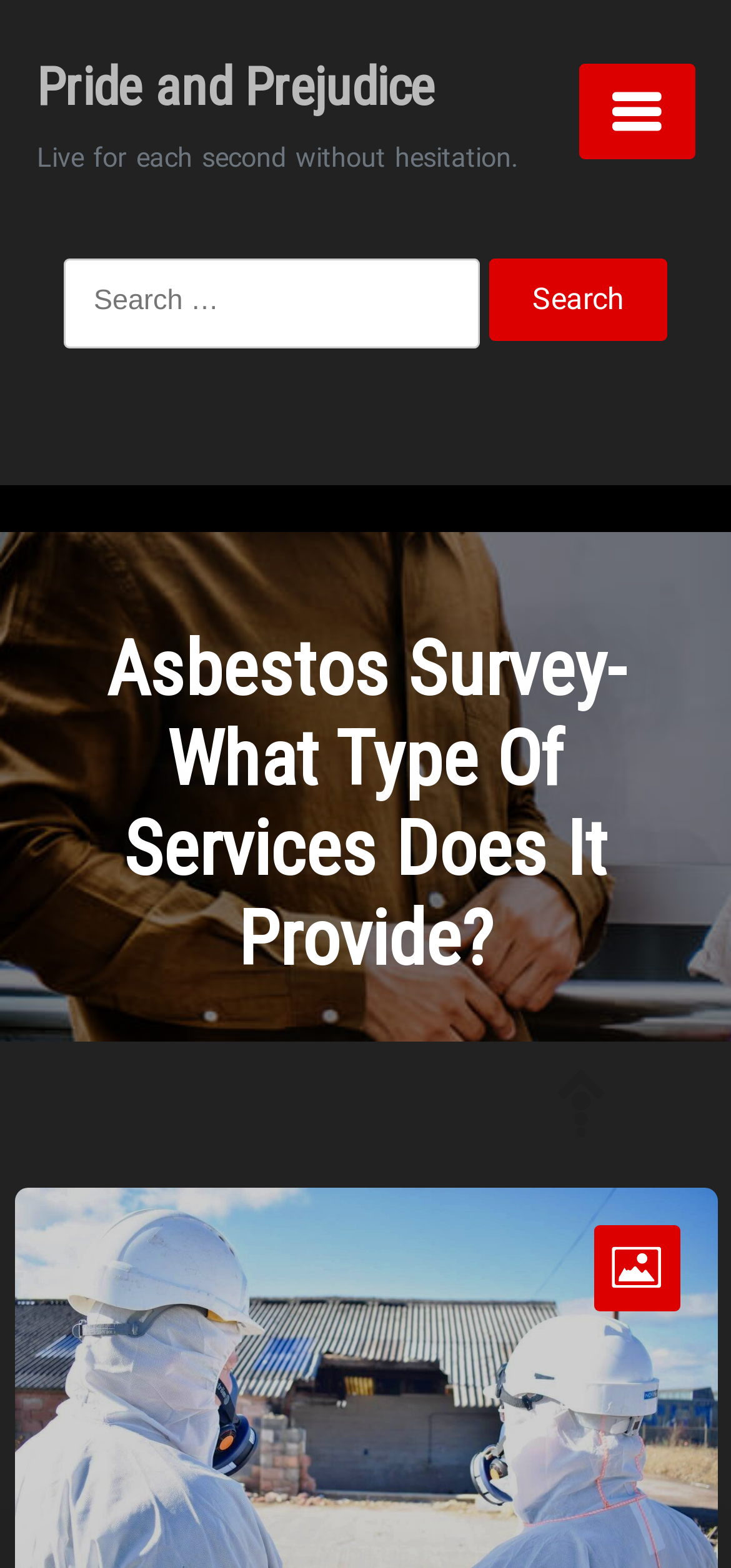What is the quote displayed on the webpage?
Provide a detailed answer to the question using information from the image.

I found a StaticText element on the webpage with the quote 'Live for each second without hesitation.'. This quote is displayed prominently on the webpage, suggesting that it may be a motivational or inspirational message.